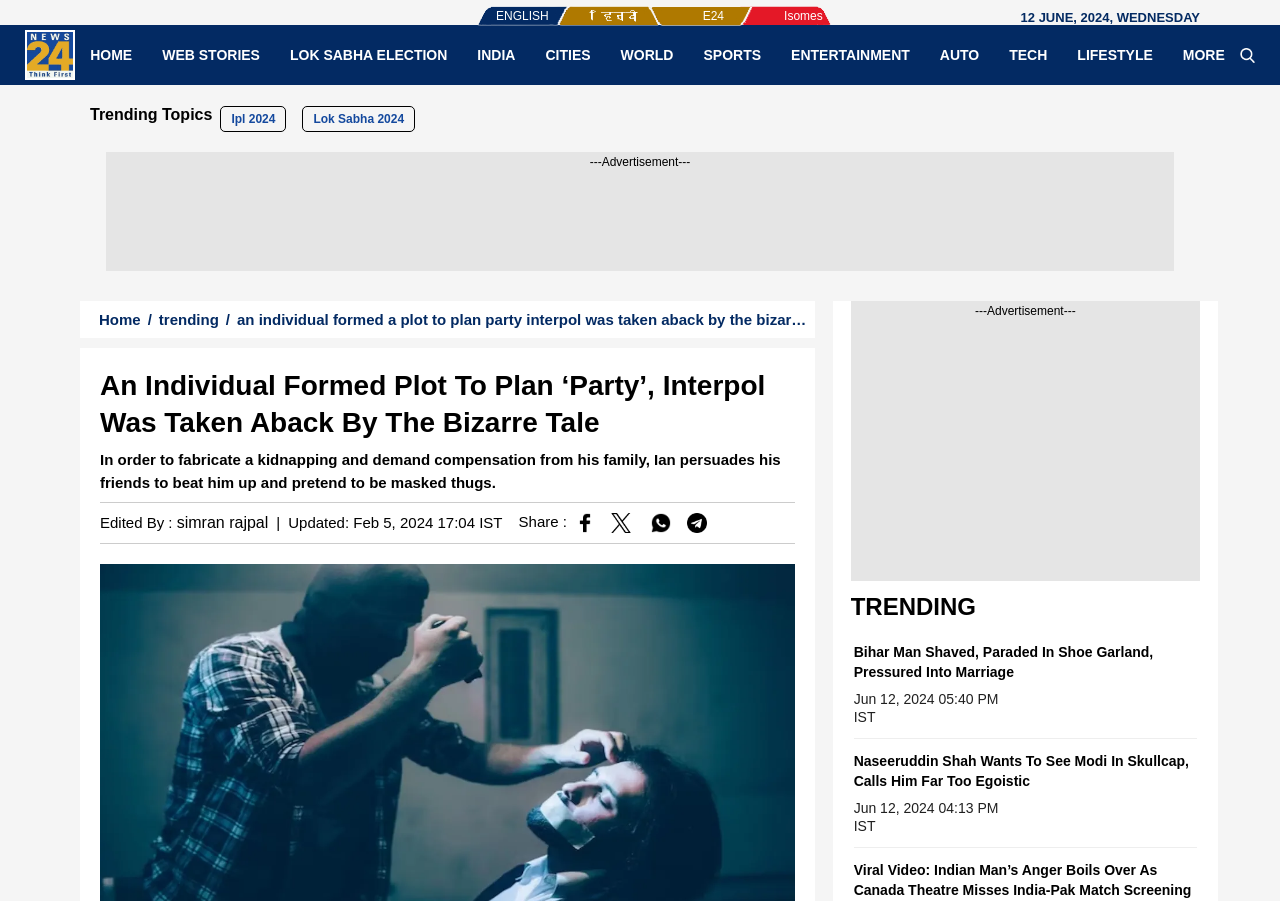Answer briefly with one word or phrase:
What is the topic of the main article?

An Individual Formed Plot To Plan ‘Party’